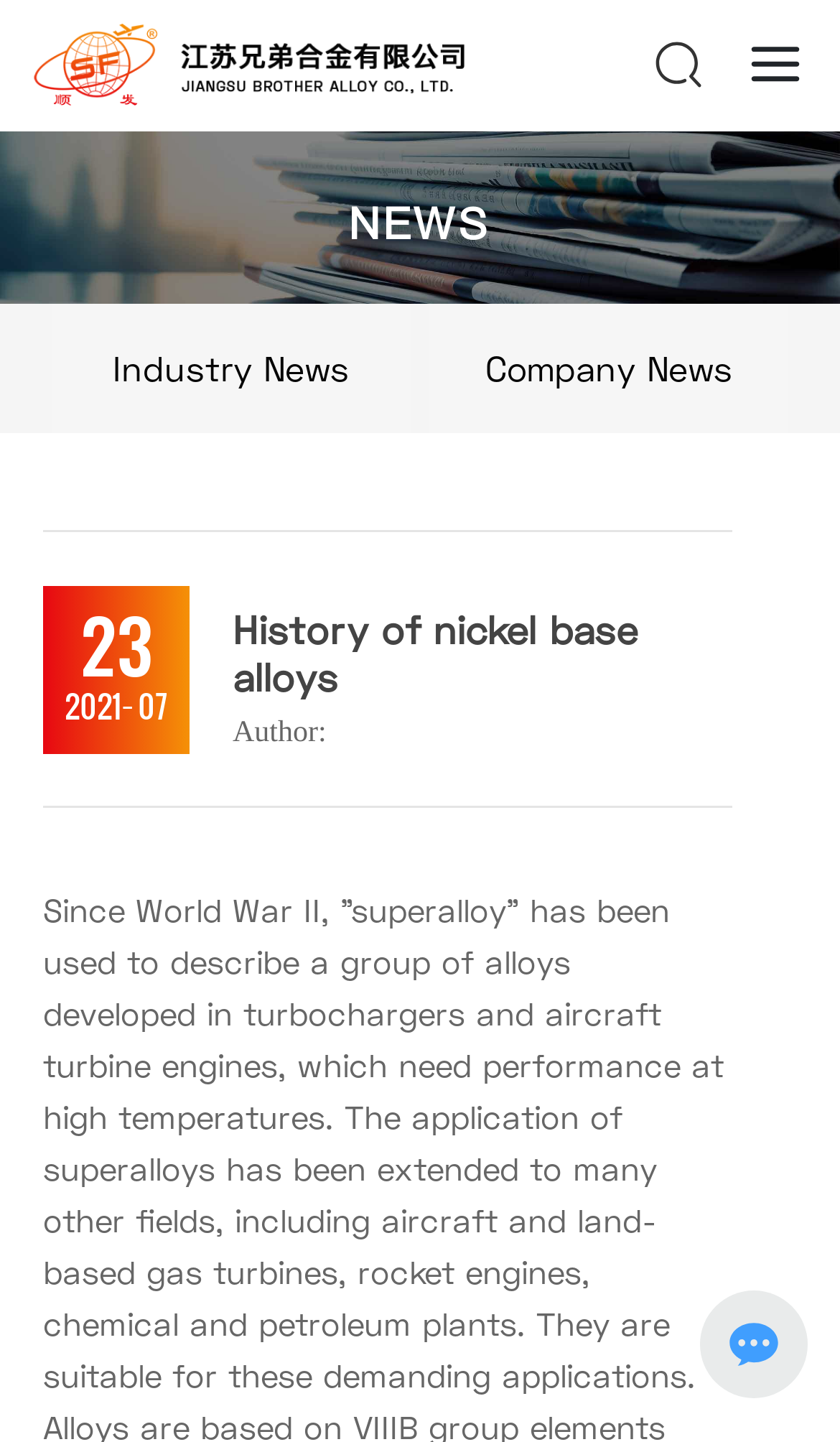Using the details from the image, please elaborate on the following question: What is the position of the image with no description?

Based on the bounding box coordinates, the image with no description has a top-left coordinate of [0.846, 0.0] and a bottom-right coordinate of [1.0, 0.09], which indicates that it is located at the top-right corner of the webpage.